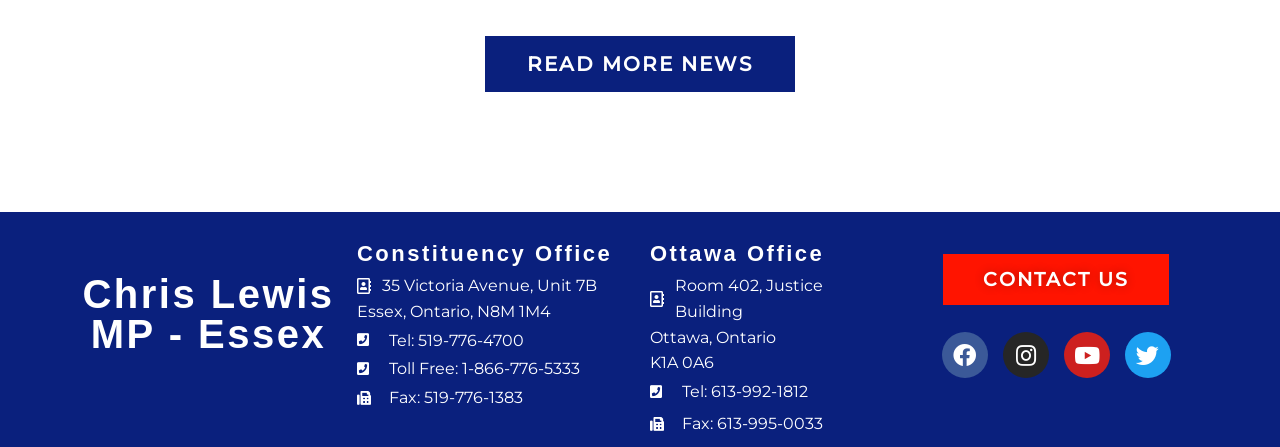Please determine the bounding box coordinates of the element to click in order to execute the following instruction: "Fax Ottawa office". The coordinates should be four float numbers between 0 and 1, specified as [left, top, right, bottom].

[0.508, 0.92, 0.697, 0.978]